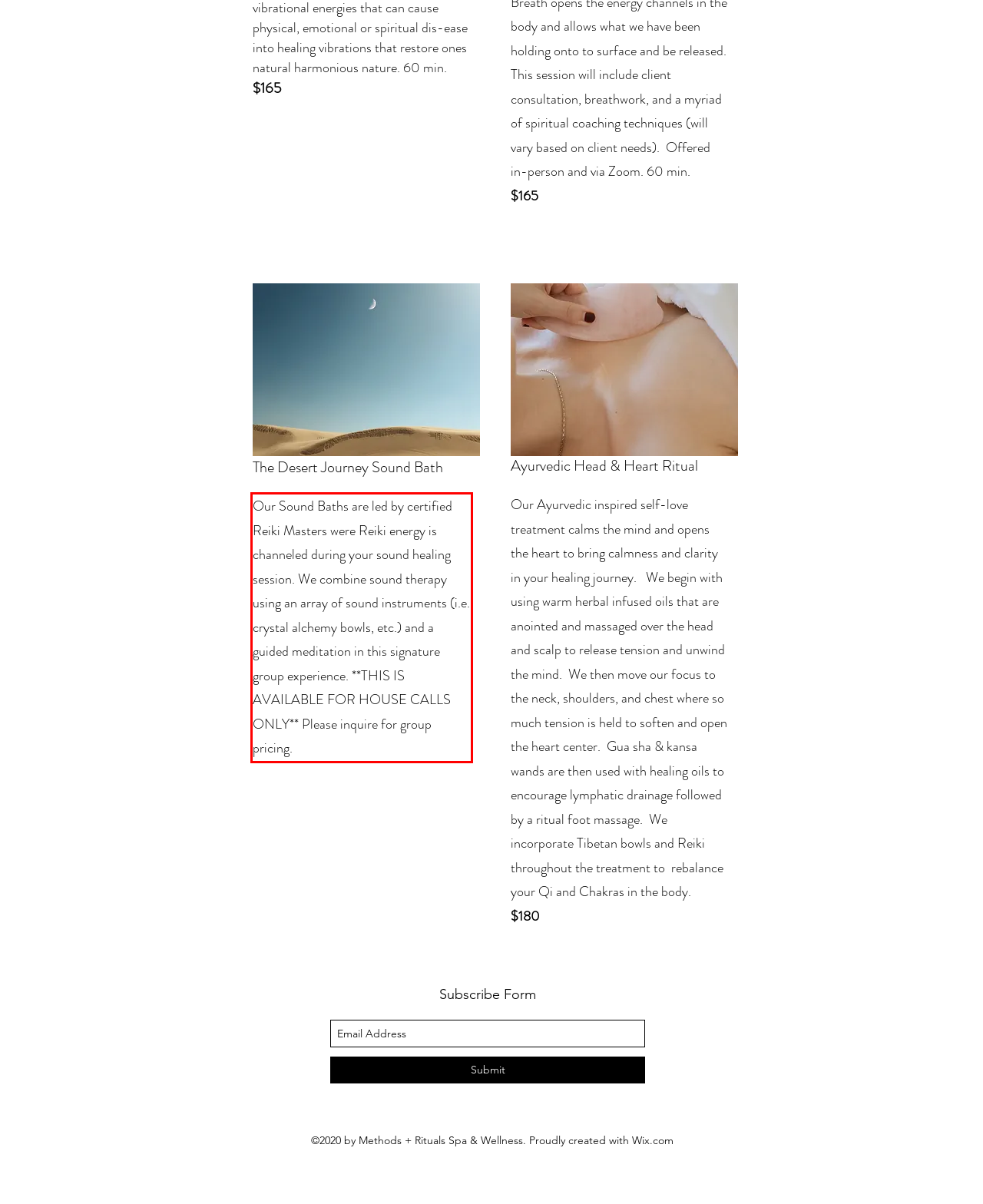Please recognize and transcribe the text located inside the red bounding box in the webpage image.

Our Sound Baths are led by certified Reiki Masters were Reiki energy is channeled during your sound healing session. We combine sound therapy using an array of sound instruments (i.e. crystal alchemy bowls, etc.) and a guided meditation in this signature group experience. **THIS IS AVAILABLE FOR HOUSE CALLS ONLY** Please inquire for group pricing.